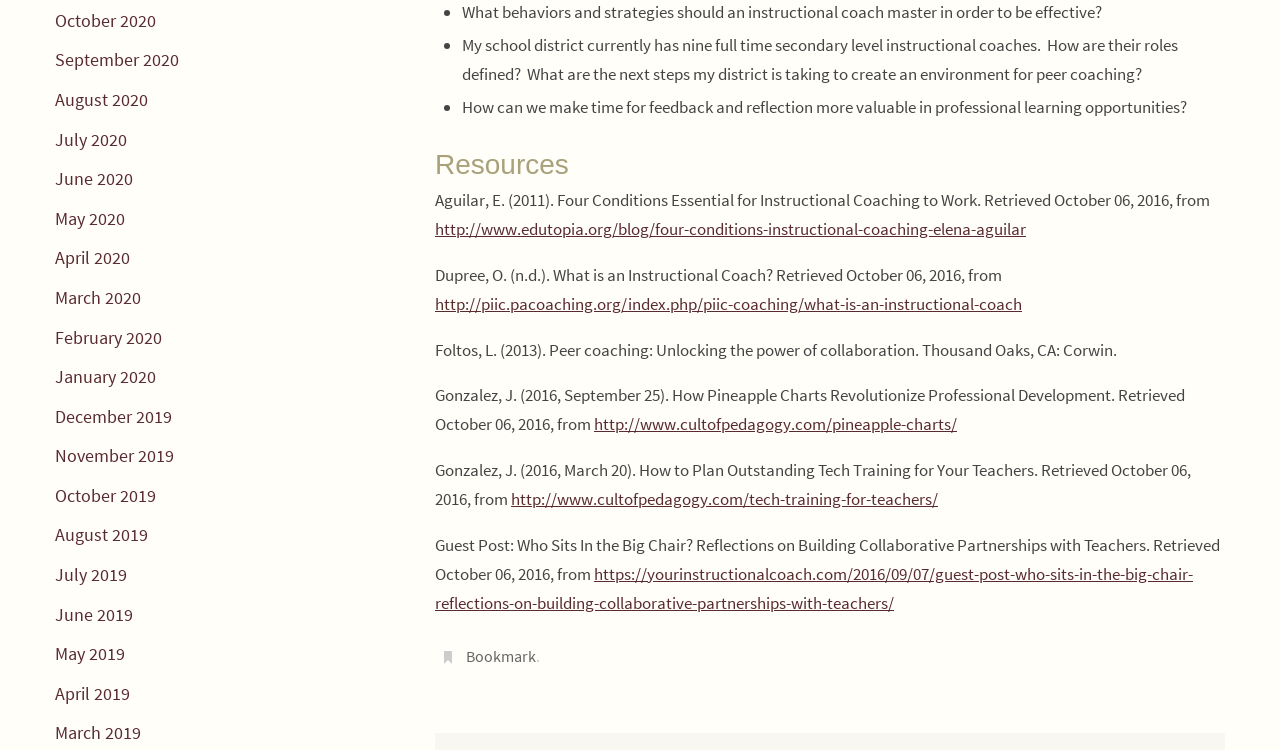Identify the bounding box coordinates of the clickable section necessary to follow the following instruction: "Click the link to read 'Four Conditions Essential for Instructional Coaching to Work'". The coordinates should be presented as four float numbers from 0 to 1, i.e., [left, top, right, bottom].

[0.34, 0.29, 0.802, 0.32]